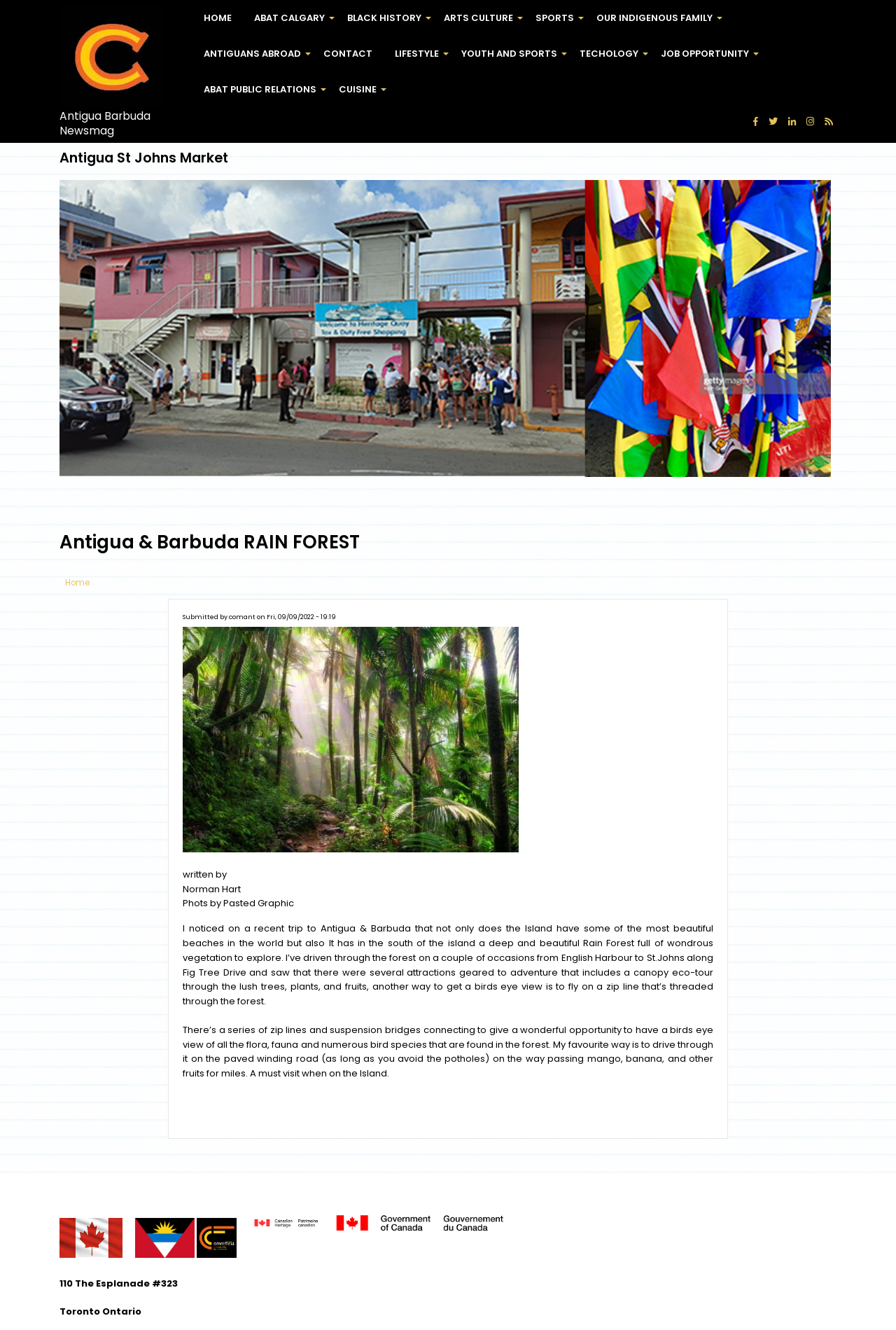What is the location of the office mentioned in the footer?
Refer to the screenshot and deliver a thorough answer to the question presented.

The footer section of the webpage contains the address '110 The Esplanade #323, Toronto Ontario', indicating the location of the office.